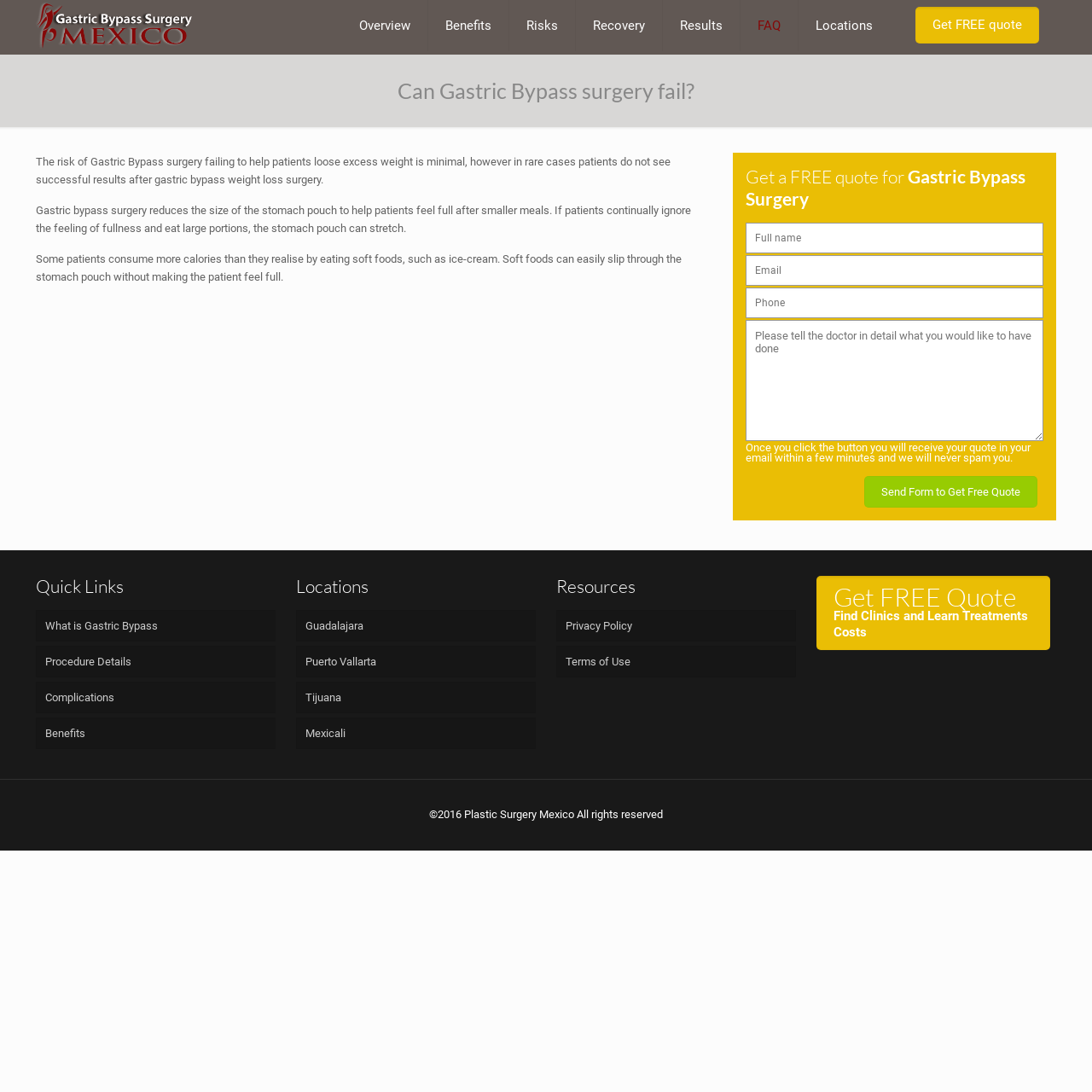Provide an in-depth caption for the contents of the webpage.

This webpage is about gastric bypass surgery, specifically discussing the risks and benefits of the procedure. At the top of the page, there is a navigation menu with links to different sections, including "Overview", "Benefits", "Risks", "Recovery", "Results", "FAQ", and "Locations". 

Below the navigation menu, there is a heading that reads "Can Gastric Bypass surgery fail?" followed by three paragraphs of text that explain the risks of the surgery failing to help patients lose excess weight. 

To the right of the text, there is a call-to-action section with a heading "Get a FREE quote for Gastric Bypass Surgery" and a form with fields for full name, email, phone, and a message. Below the form, there is a button to submit the form and receive a quote.

On the left side of the page, there are three sections with complementary information. The first section has links to "Quick Links" such as "What is Gastric Bypass", "Procedure Details", and "Complications". The second section has links to different locations, including "Guadalajara", "Puerto Vallarta", and "Tijuana". The third section has links to "Resources" such as "Privacy Policy" and "Terms of Use".

At the bottom of the page, there is a copyright notice that reads "©2016 Plastic Surgery Mexico All rights reserved". There is also a social media link icon at the bottom right corner of the page.